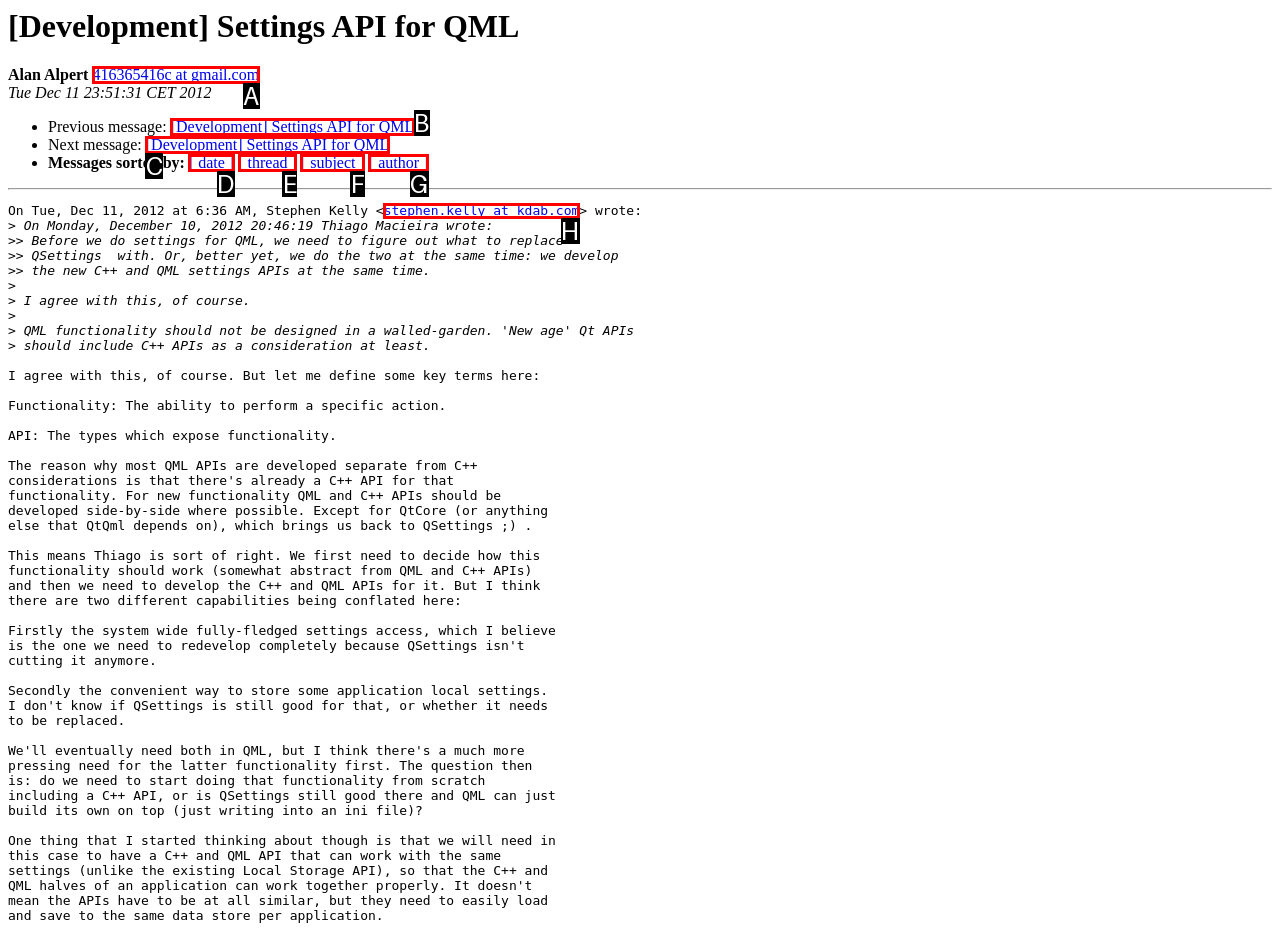Identify the HTML element that corresponds to the description: [ date ] Provide the letter of the correct option directly.

D